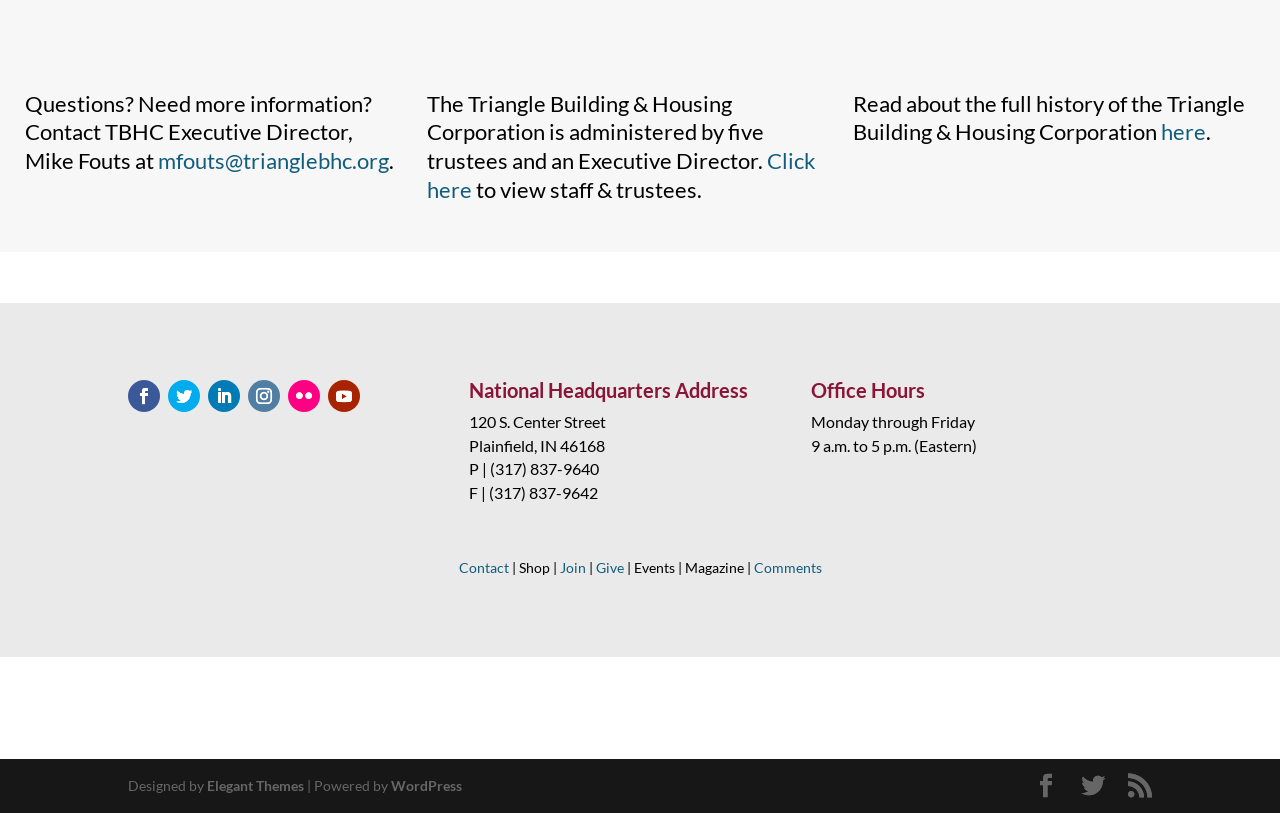Pinpoint the bounding box coordinates for the area that should be clicked to perform the following instruction: "Leave a comment".

[0.589, 0.44, 0.642, 0.46]